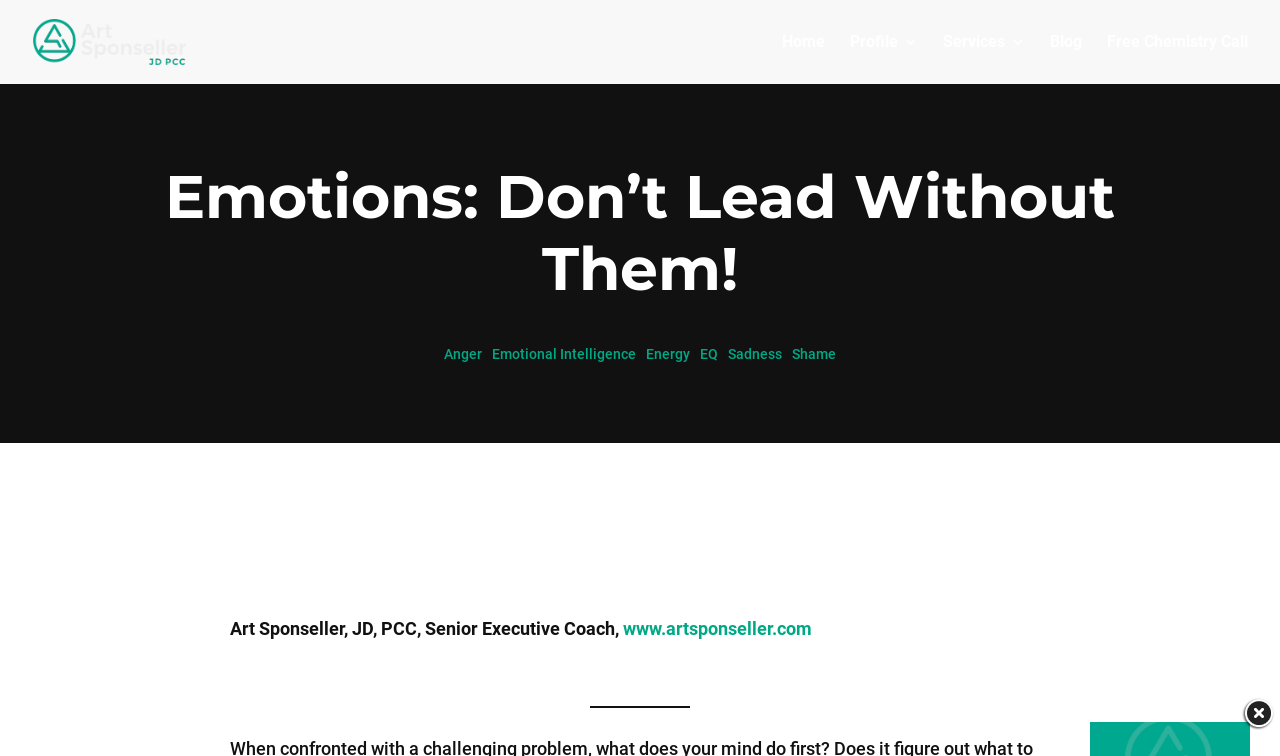Show the bounding box coordinates of the element that should be clicked to complete the task: "Read about emotional intelligence".

[0.384, 0.457, 0.497, 0.479]